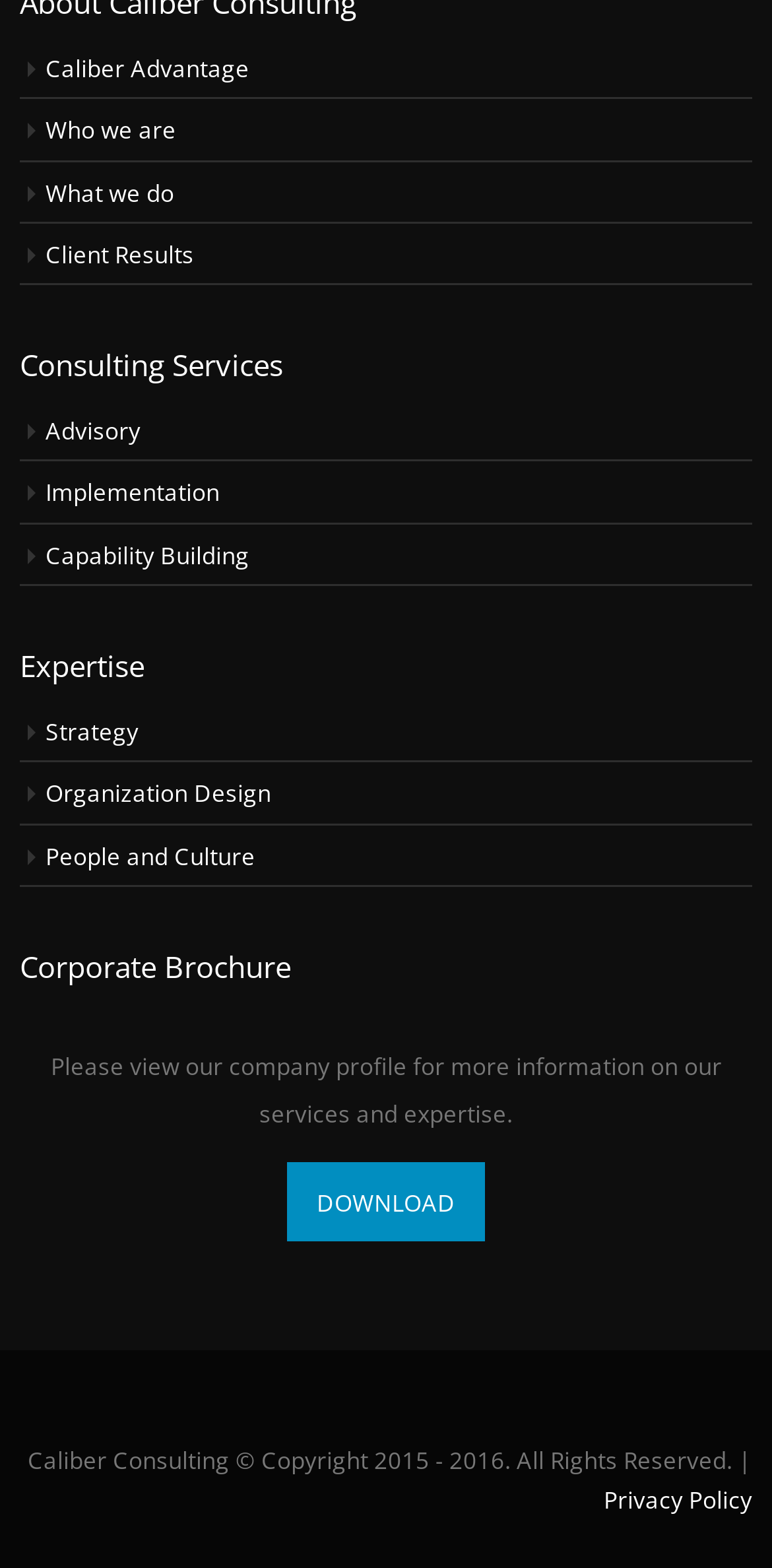What is the purpose of the 'DOWNLOAD' link?
Give a single word or phrase as your answer by examining the image.

To download the company profile